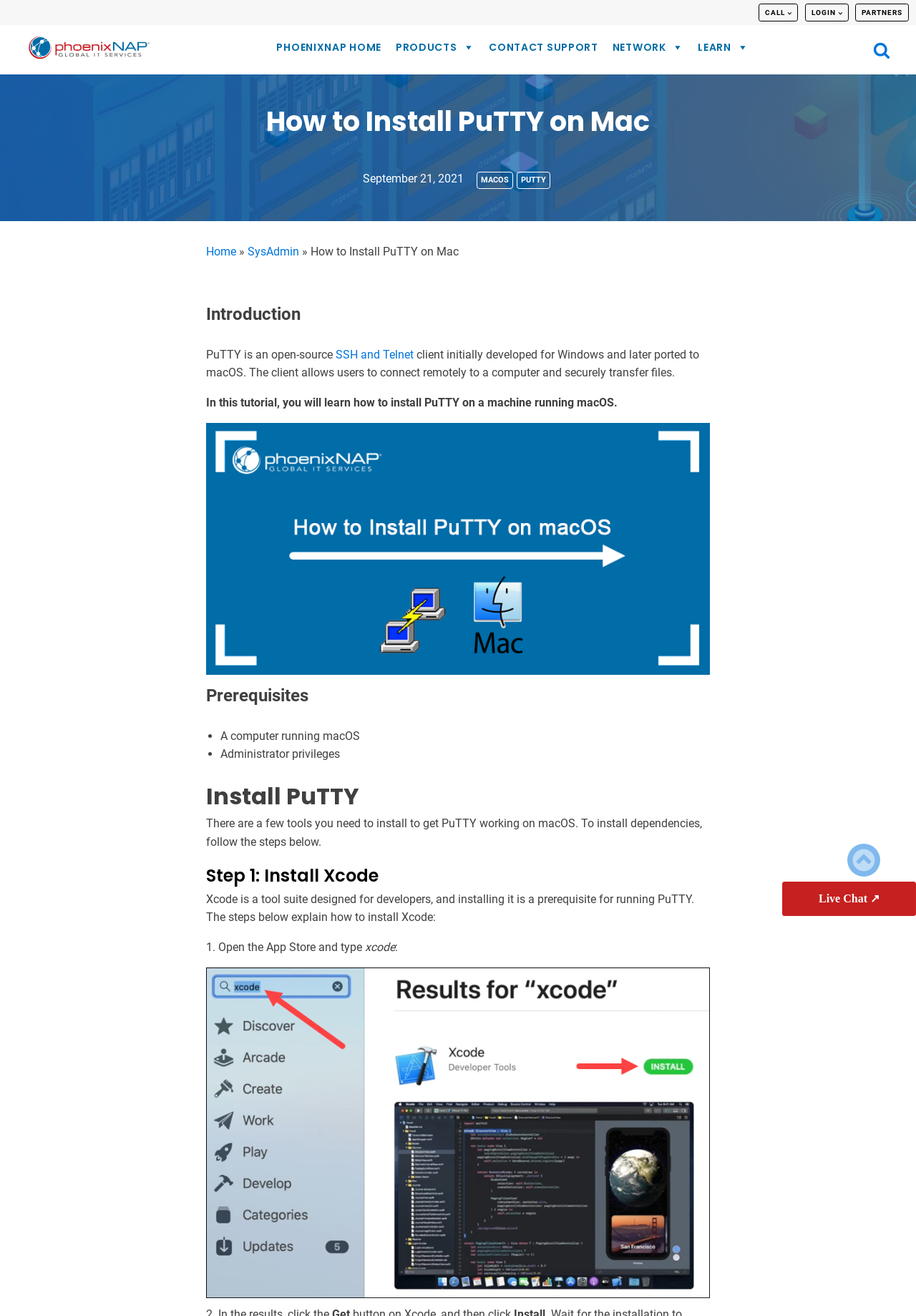What is the format of the tutorial?
Based on the image, answer the question with a single word or brief phrase.

Step-by-step guide